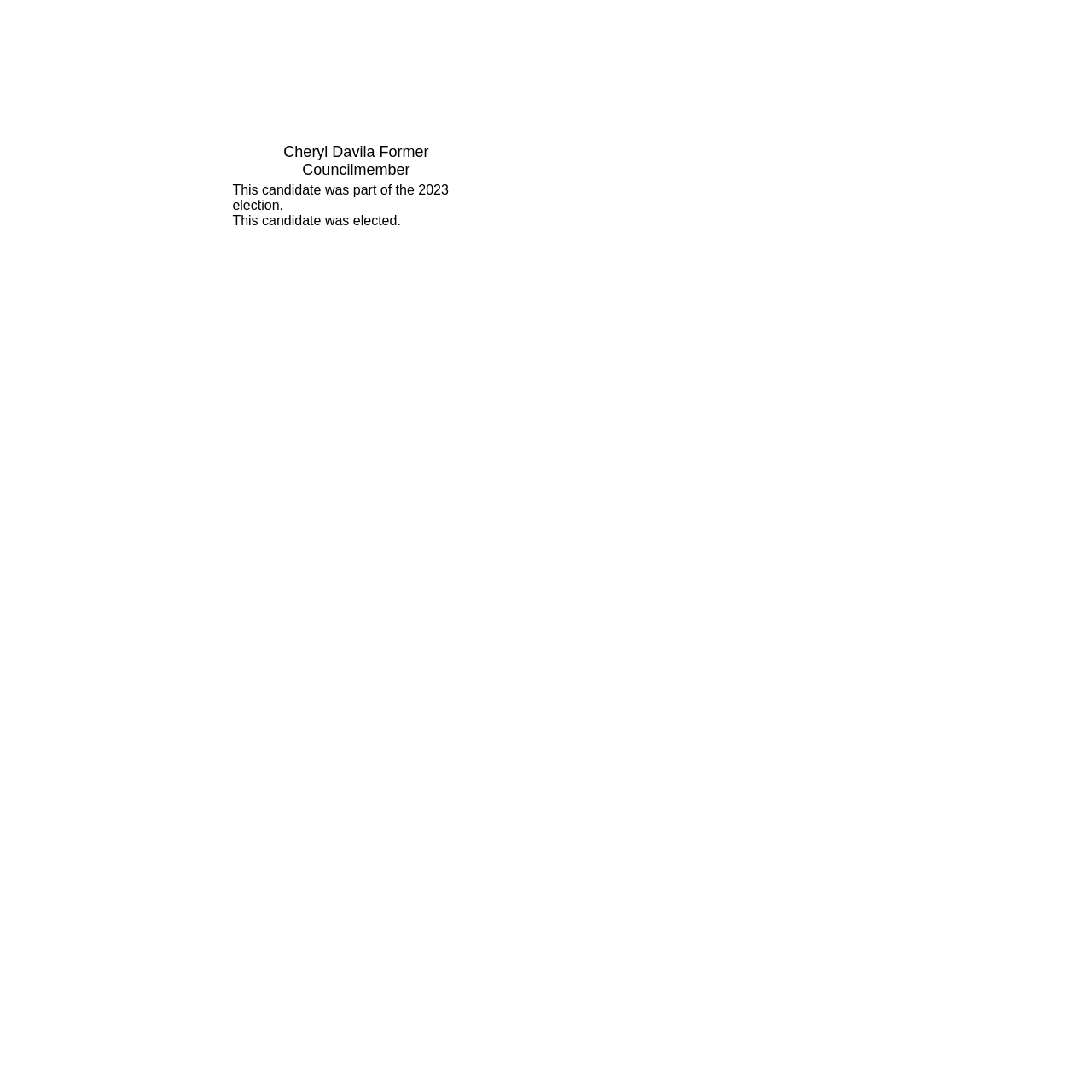Give a detailed explanation of the elements present on the webpage.

The webpage is about Pacifica Candidate Statement, specifically featuring Cheryl Davila, a former councilmember who was part of the 2023 election and was elected. 

At the top-left section of the page, there is a table with a single row and two columns. The first column contains the candidate's name, "Cheryl Davila Former Councilmember", and the second column has a brief description, "This candidate was part of the 2023 election. This candidate was elected."